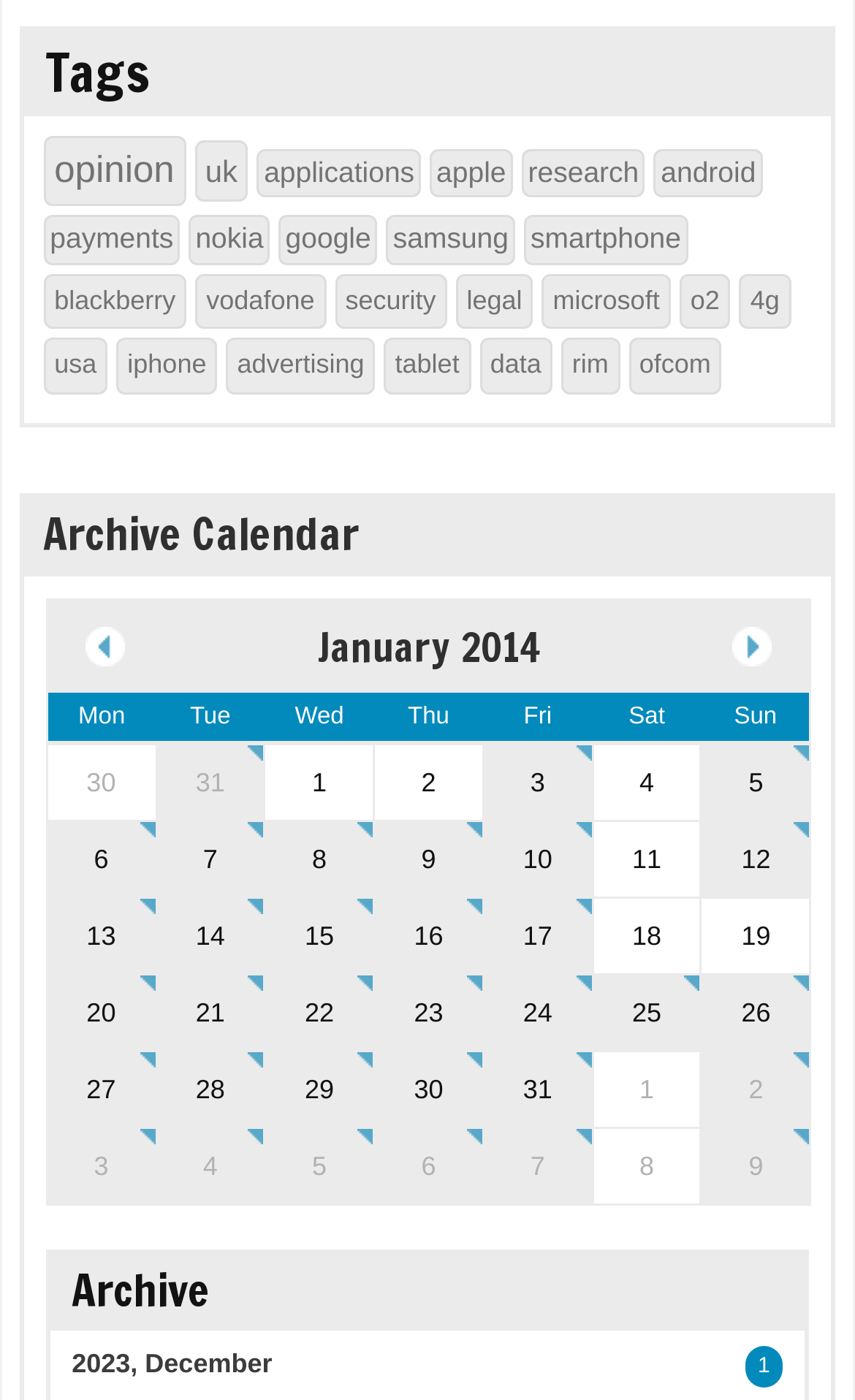Can you find the bounding box coordinates for the element that needs to be clicked to execute this instruction: "View the 'Archive Calendar'"? The coordinates should be given as four float numbers between 0 and 1, i.e., [left, top, right, bottom].

[0.028, 0.355, 0.972, 0.411]